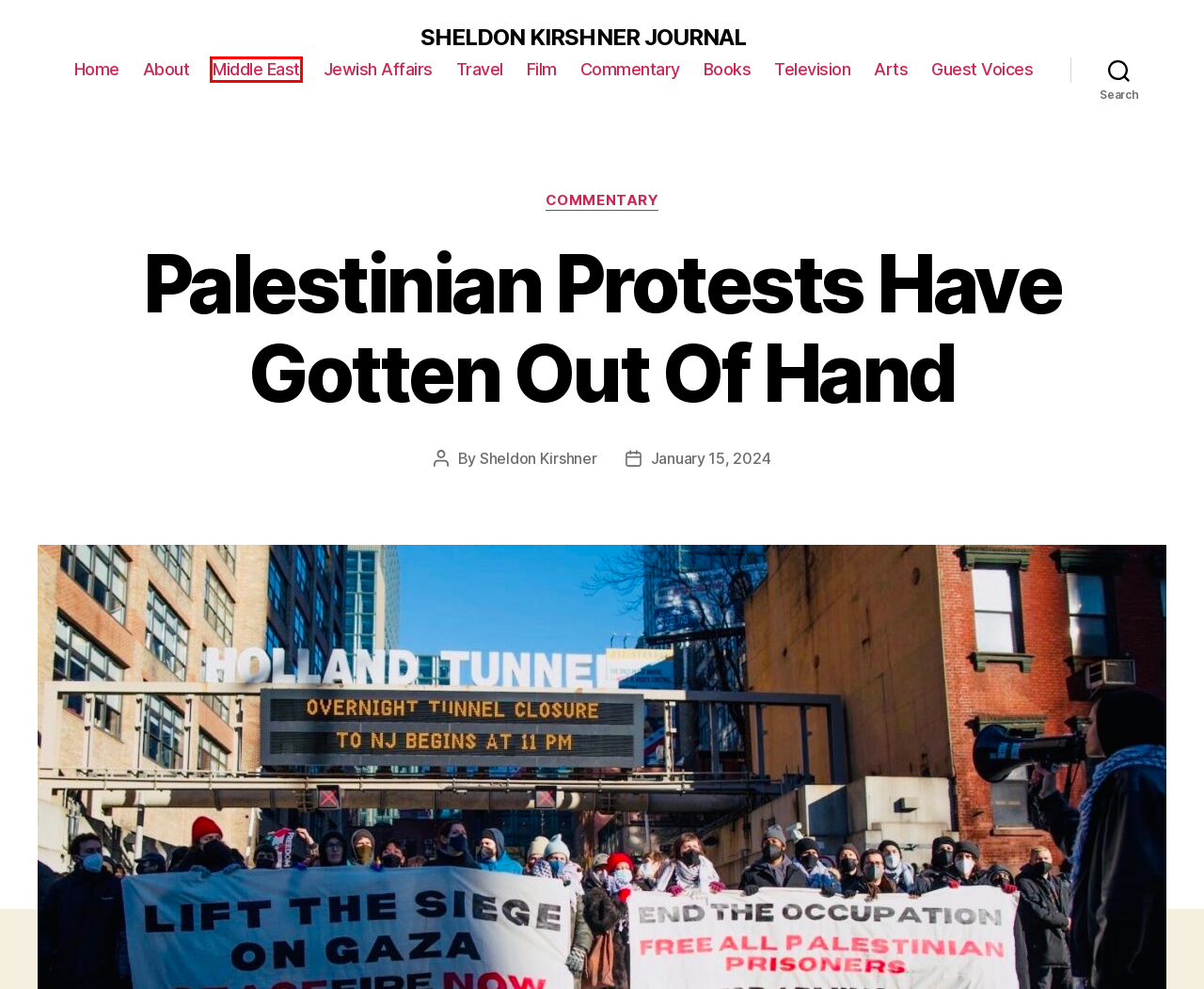Given a screenshot of a webpage with a red bounding box, please pick the webpage description that best fits the new webpage after clicking the element inside the bounding box. Here are the candidates:
A. Film – SHELDON KIRSHNER JOURNAL
B. SHELDON KIRSHNER JOURNAL
C. Television – SHELDON KIRSHNER JOURNAL
D. Guest Voices – SHELDON KIRSHNER JOURNAL
E. Middle East – SHELDON KIRSHNER JOURNAL
F. Jewish Affairs – SHELDON KIRSHNER JOURNAL
G. Books – SHELDON KIRSHNER JOURNAL
H. Sheldon Kirshner – SHELDON KIRSHNER JOURNAL

E